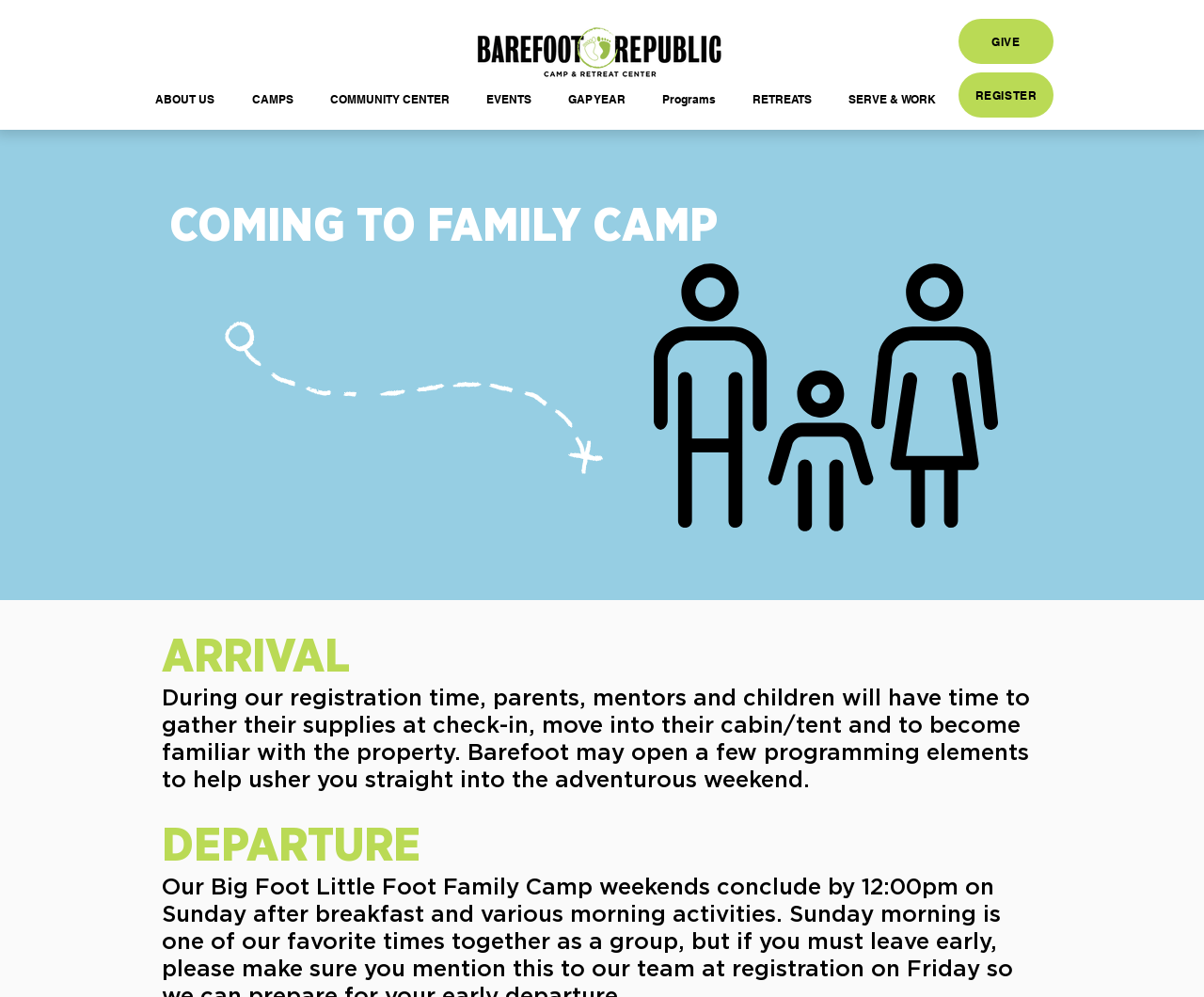What are the main sections of the website?
Identify the answer in the screenshot and reply with a single word or phrase.

About Us, Camps, Community Center, etc.